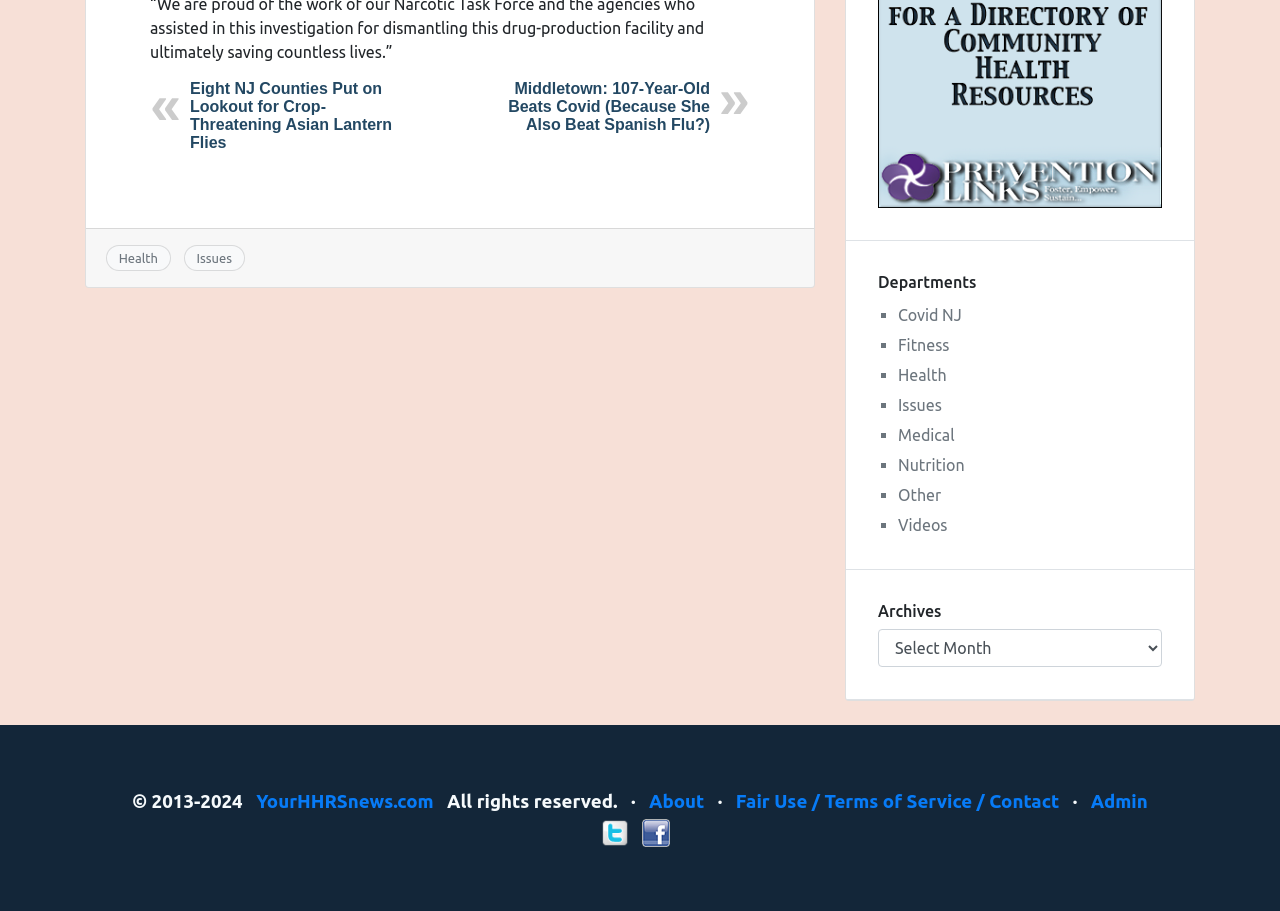What is the category of the link 'Covid NJ'?
We need a detailed and exhaustive answer to the question. Please elaborate.

The link 'Covid NJ' is located under the heading 'Departments', which suggests that it belongs to this category.